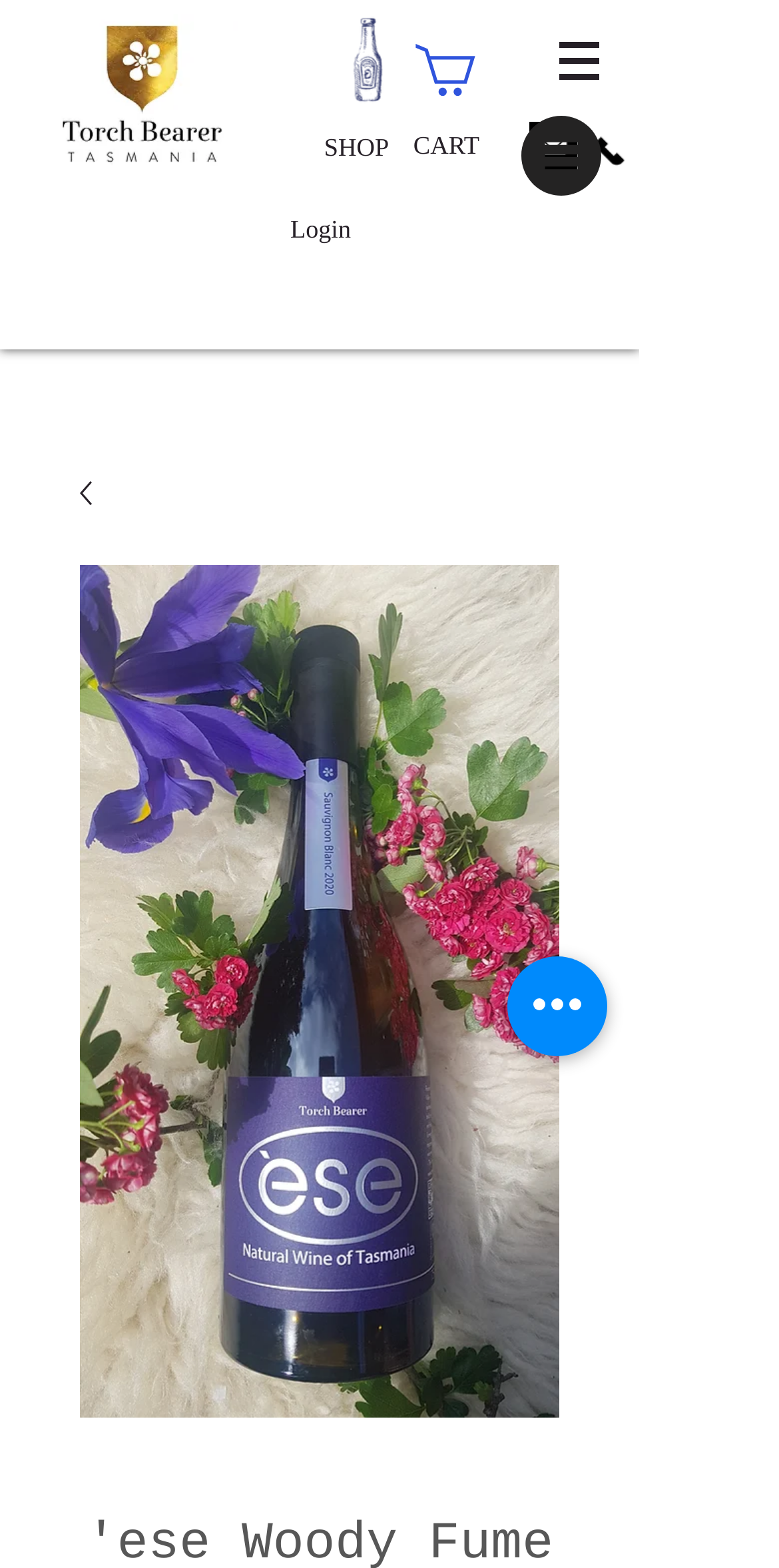Please identify the webpage's heading and generate its text content.

'ese Woody Fume Blanc